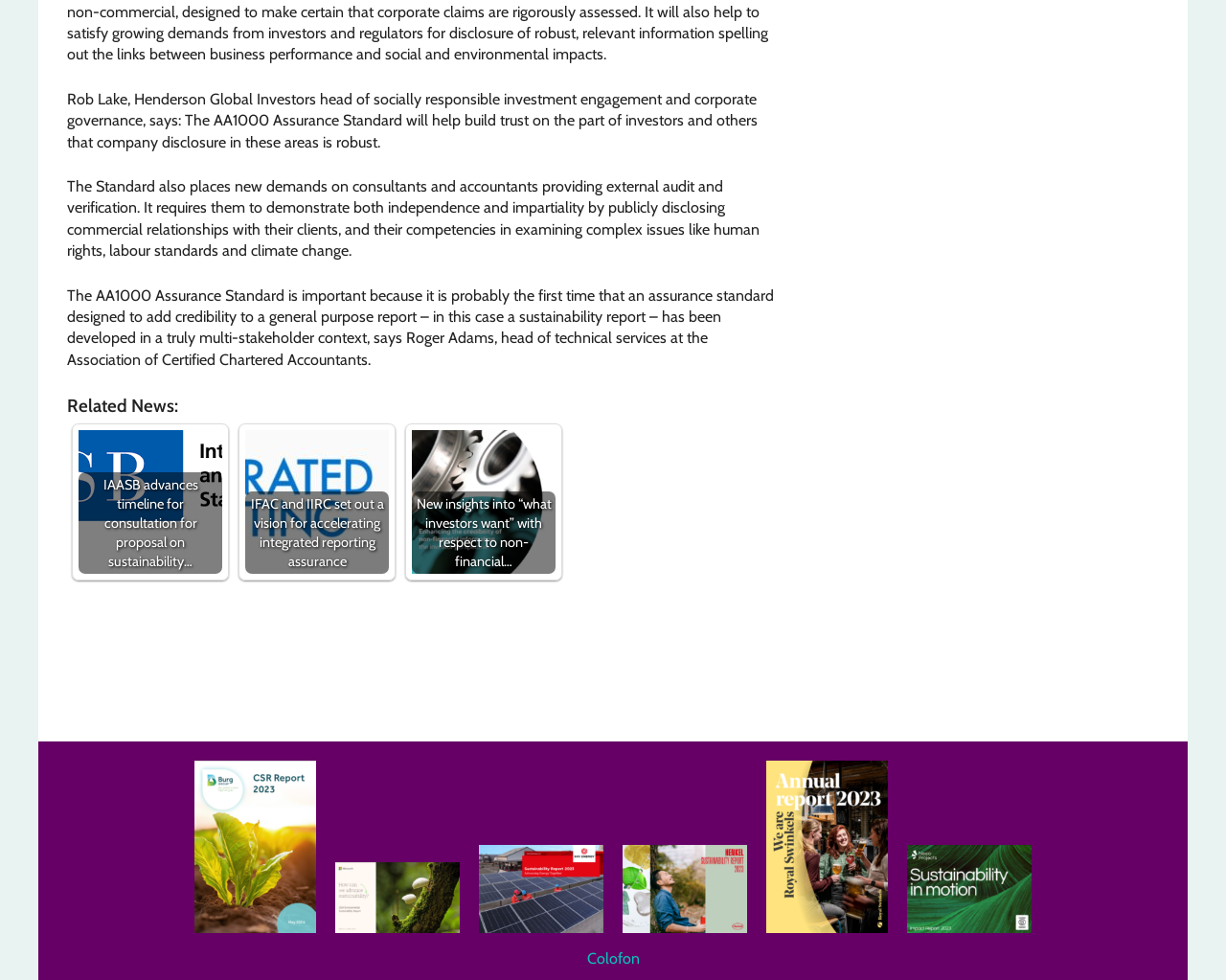Determine the bounding box for the UI element that matches this description: "Colofon".

[0.479, 0.969, 0.521, 0.988]